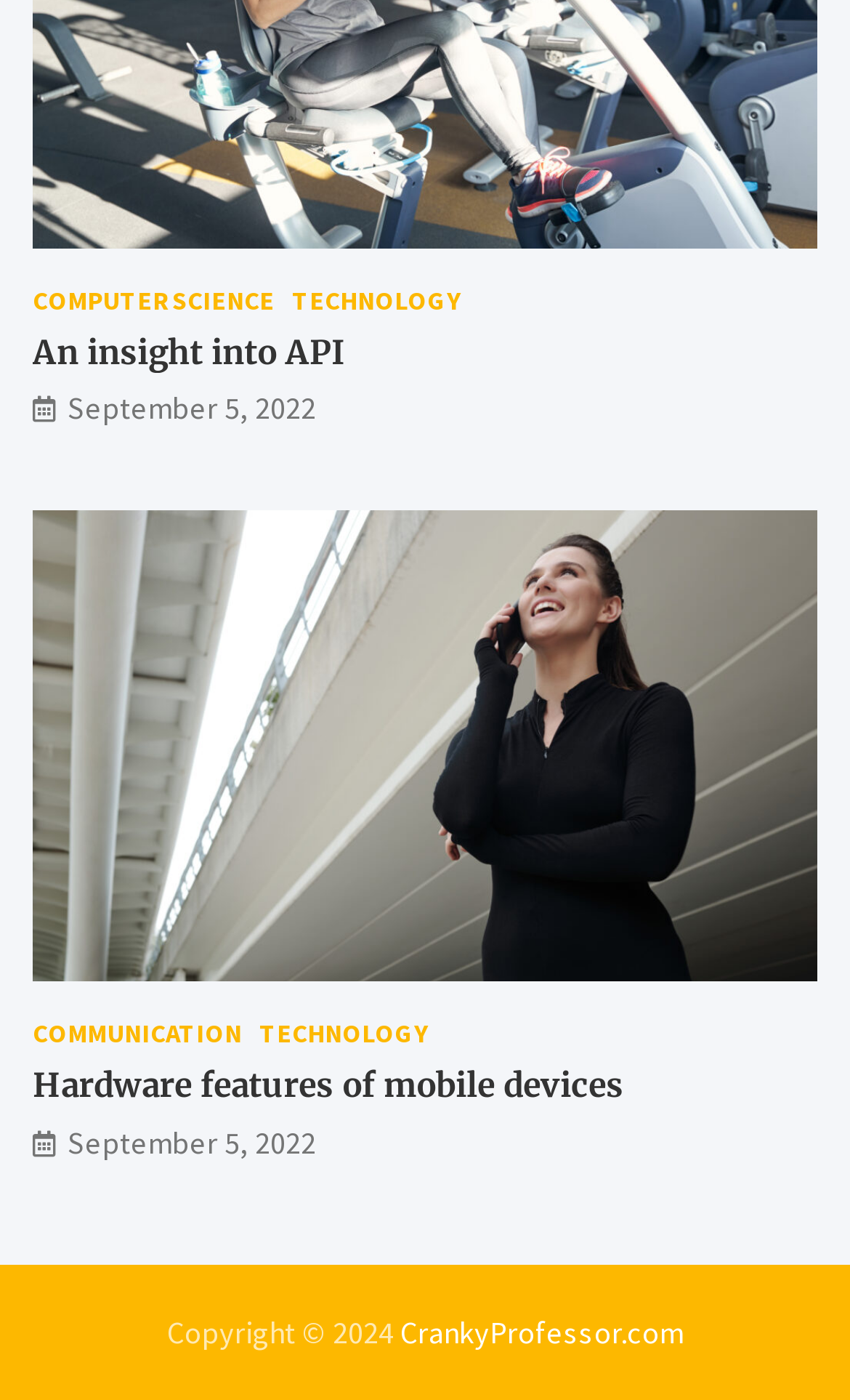Can you find the bounding box coordinates for the element to click on to achieve the instruction: "Click on COMPUTER SCIENCE"?

[0.038, 0.199, 0.323, 0.229]